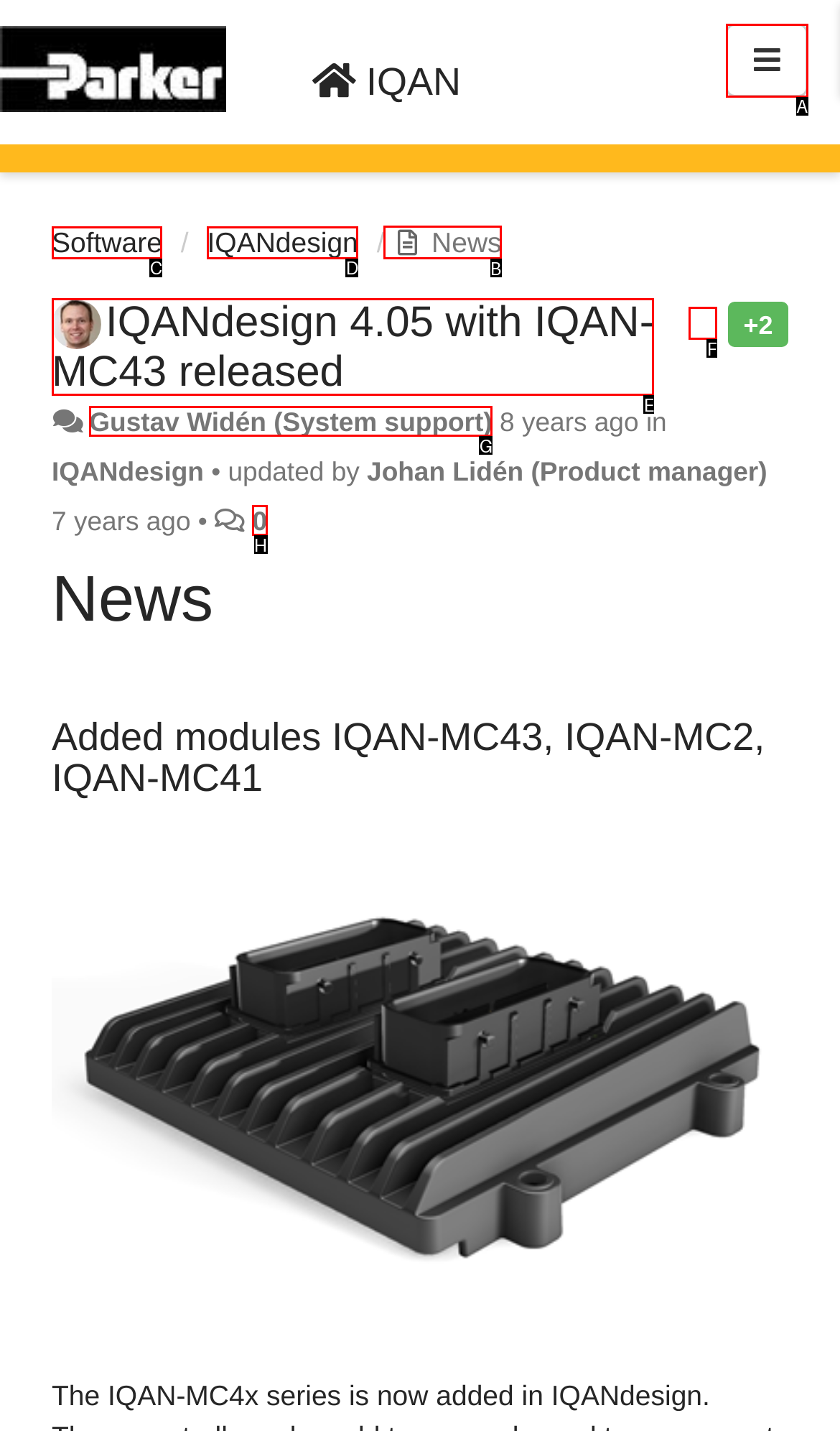For the task "Read the news", which option's letter should you click? Answer with the letter only.

B